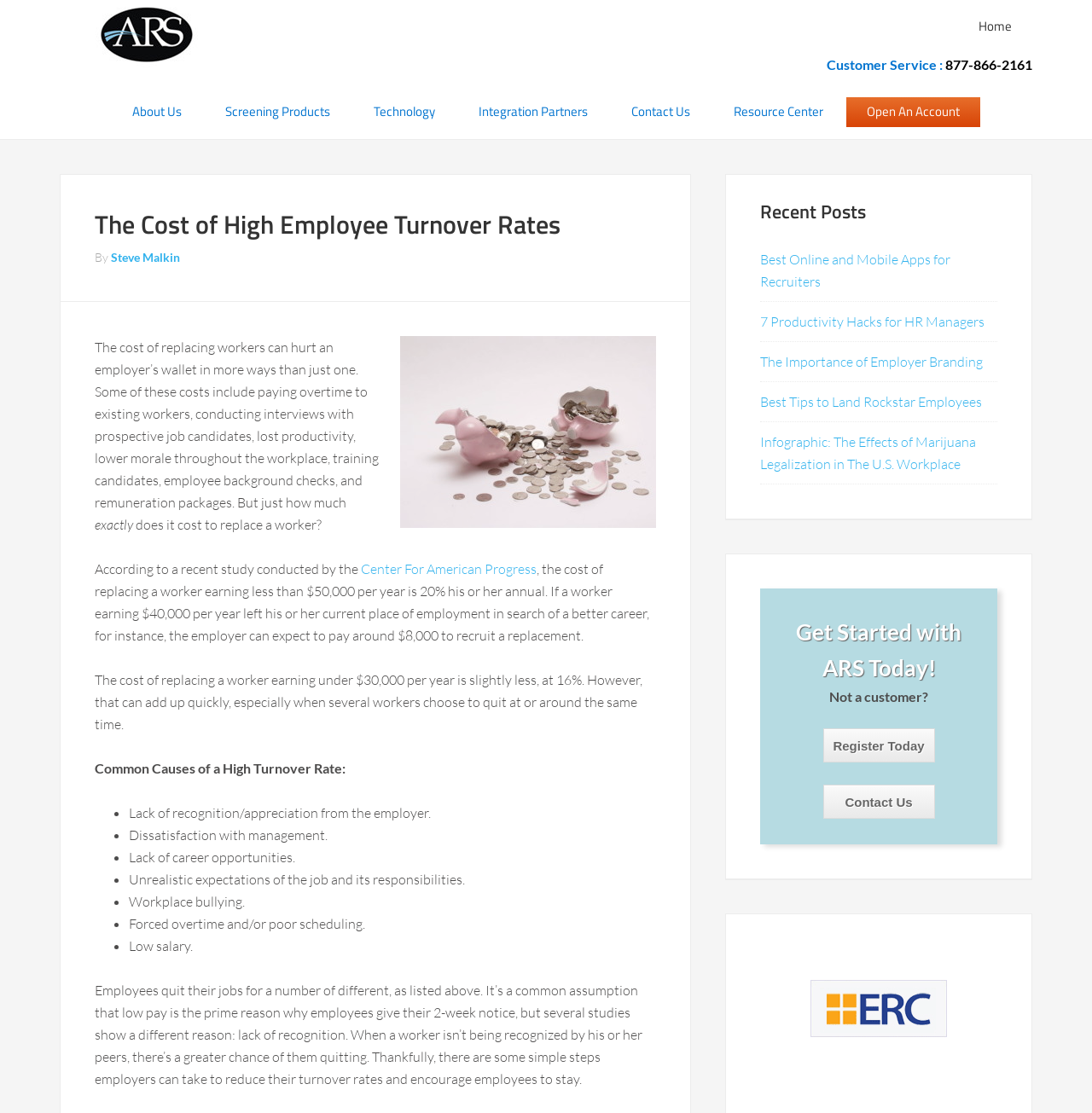What are some common causes of high turnover rates?
Examine the image closely and answer the question with as much detail as possible.

The webpage lists several common causes of high turnover rates, including lack of recognition/appreciation from the employer, dissatisfaction with management, lack of career opportunities, unrealistic expectations of the job and its responsibilities, workplace bullying, forced overtime and/or poor scheduling, and low salary.